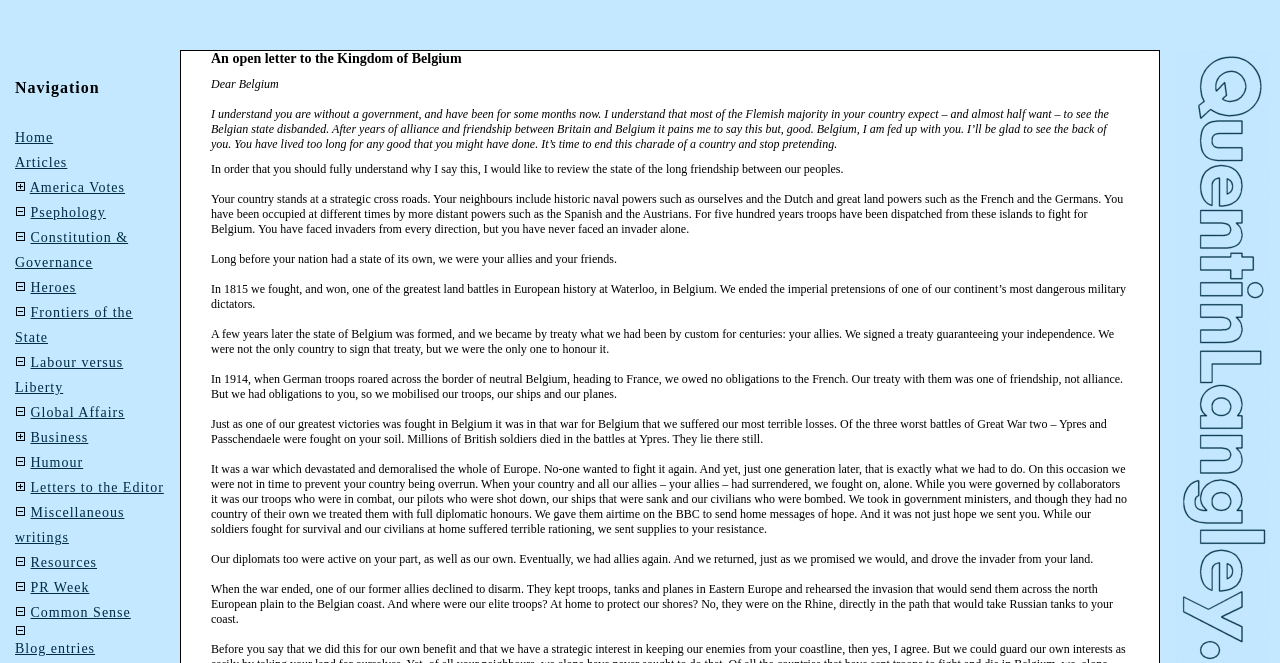What is the author's purpose in writing this letter?
Based on the image, answer the question in a detailed manner.

The author's purpose in writing this letter appears to be to express frustration and disappointment with Belgium's current state of affairs, as well as to remind Belgium of its historical debt to Britain.